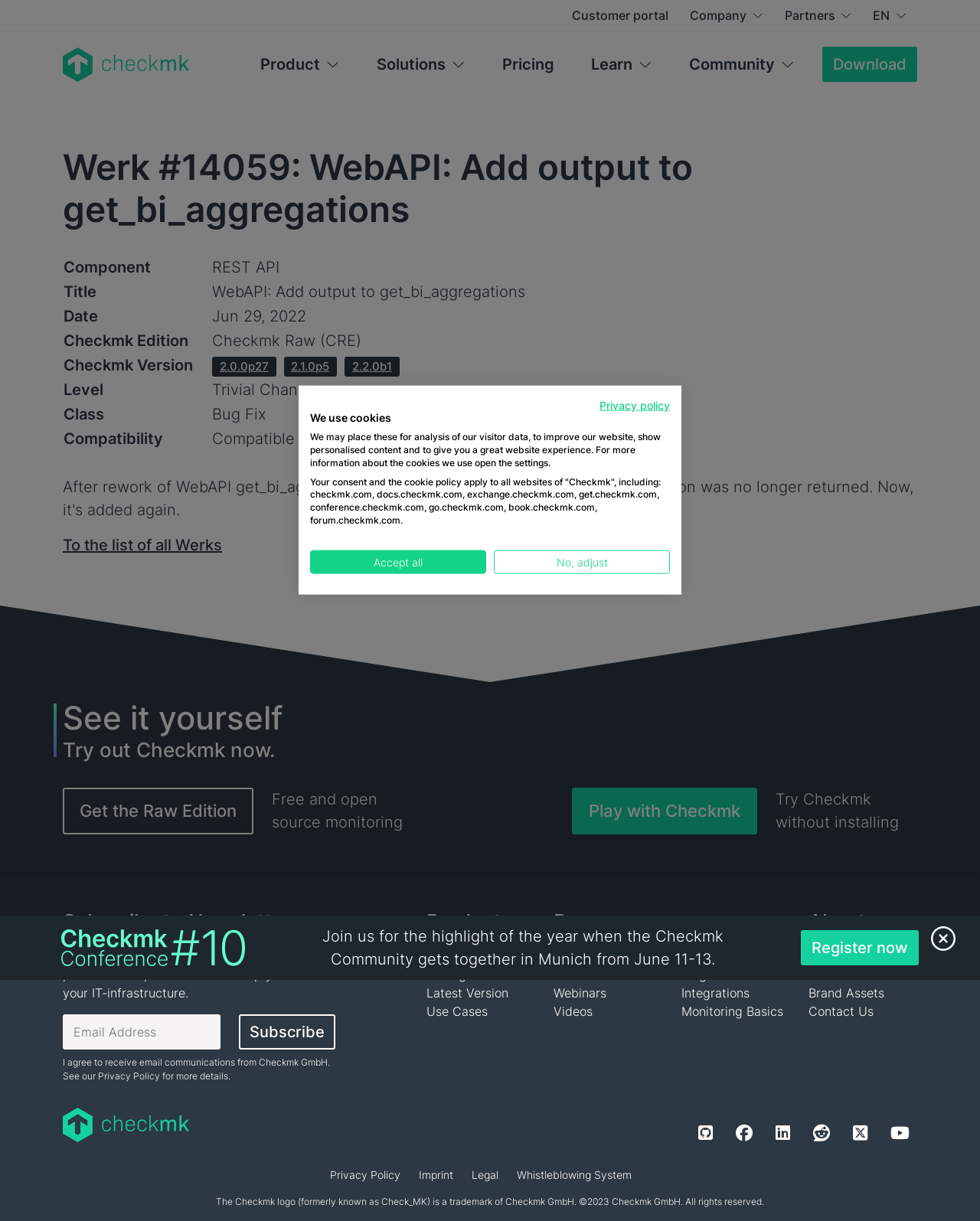Please mark the bounding box coordinates of the area that should be clicked to carry out the instruction: "Click on the 'Play with Checkmk' link".

[0.584, 0.645, 0.773, 0.684]